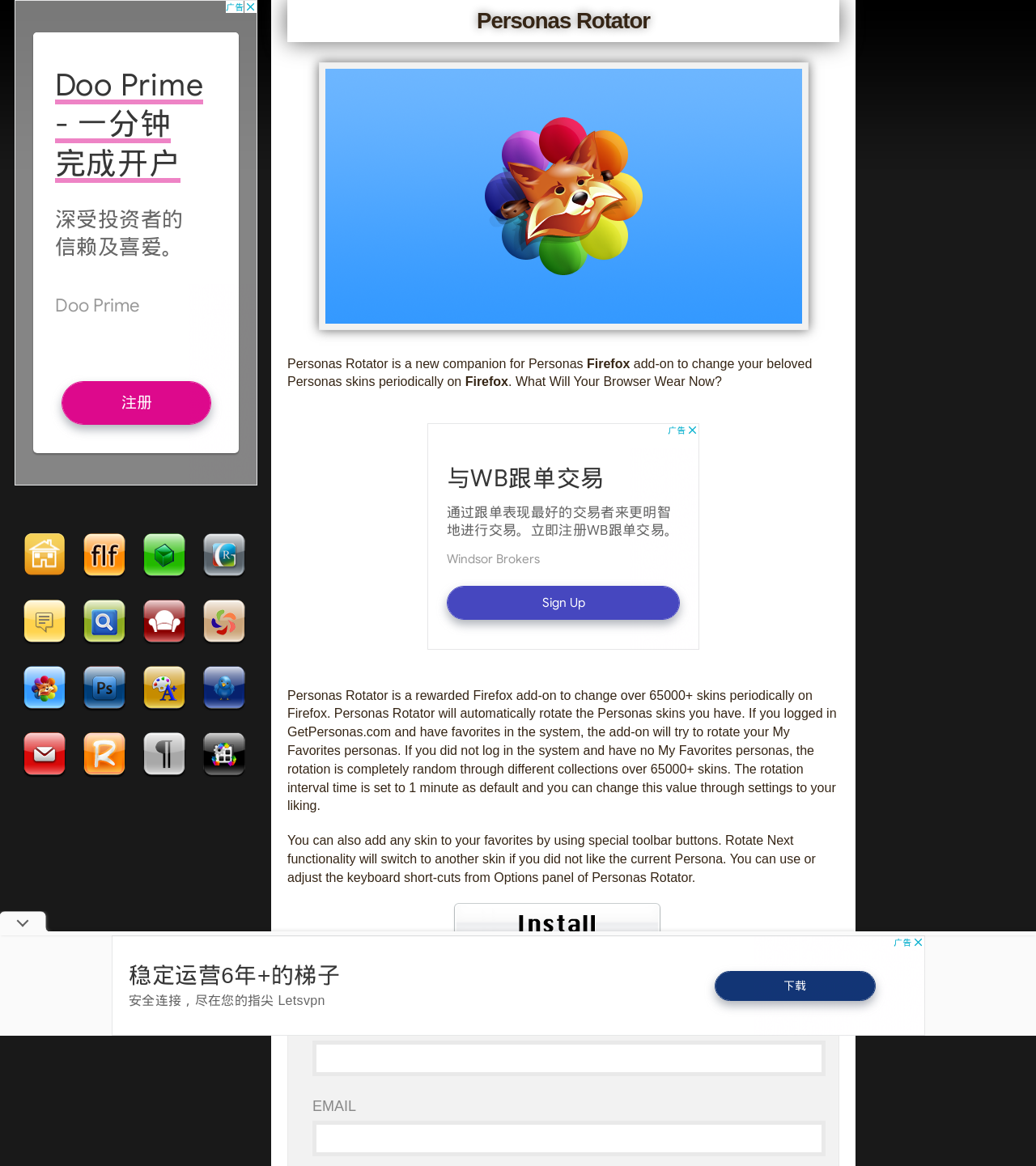Find the bounding box of the element with the following description: "title="Firefox Reader"". The coordinates must be four float numbers between 0 and 1, formatted as [left, top, right, bottom].

[0.079, 0.674, 0.137, 0.682]